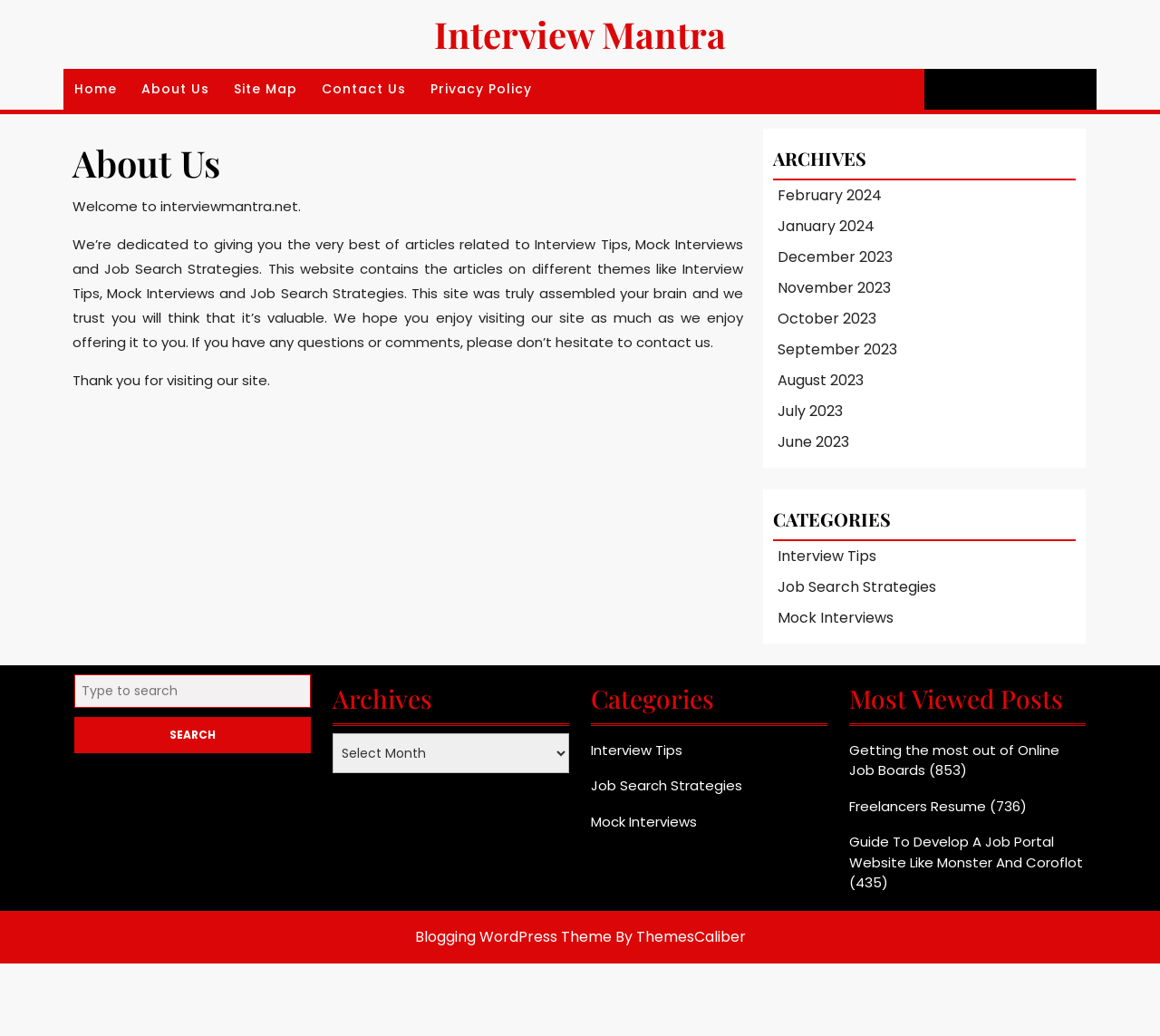Give a detailed account of the webpage.

The webpage is about "Interview Mantra" and has a top menu with links to "Home", "About Us", "Site Map", "Contact Us", and "Privacy Policy". Below the top menu, there is a main section with a heading "About Us" and a brief introduction to the website, which provides articles related to Interview Tips, Mock Interviews, and Job Search Strategies. 

To the right of the main section, there is a complementary section with a heading "ARCHIVES" and links to various months from February 2024 to July 2023. Below the archives section, there is another complementary section with a heading "CATEGORIES" and links to "Interview Tips", "Job Search Strategies", and "Mock Interviews".

At the bottom of the page, there is a content information section with three complementary sections. The first section has a search box with a button labeled "Search" and a heading "Archives" with a combobox. The second section has a heading "Categories" with links to "Interview Tips", "Job Search Strategies", and "Mock Interviews". The third section has a heading "Most Viewed Posts" with links to three posts, each with a view count in parentheses.

Finally, at the very bottom of the page, there is a link to "Blogging WordPress Theme" and a text "By ThemesCaliber".